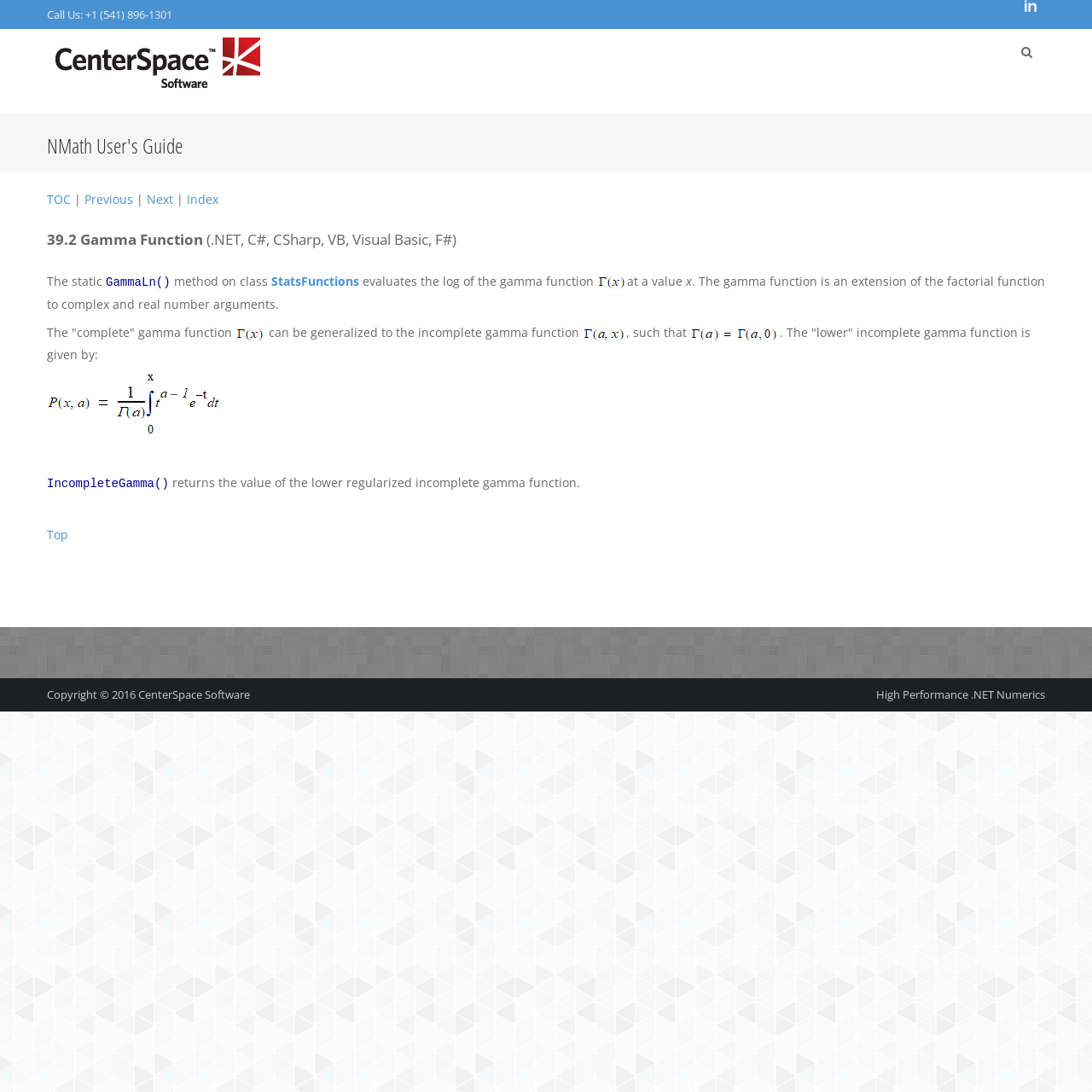What is the purpose of the GammaLn() method?
Using the information presented in the image, please offer a detailed response to the question.

The purpose of the GammaLn() method is described in the static text element 'evaluates the log of the gamma function' which is located near the method name.